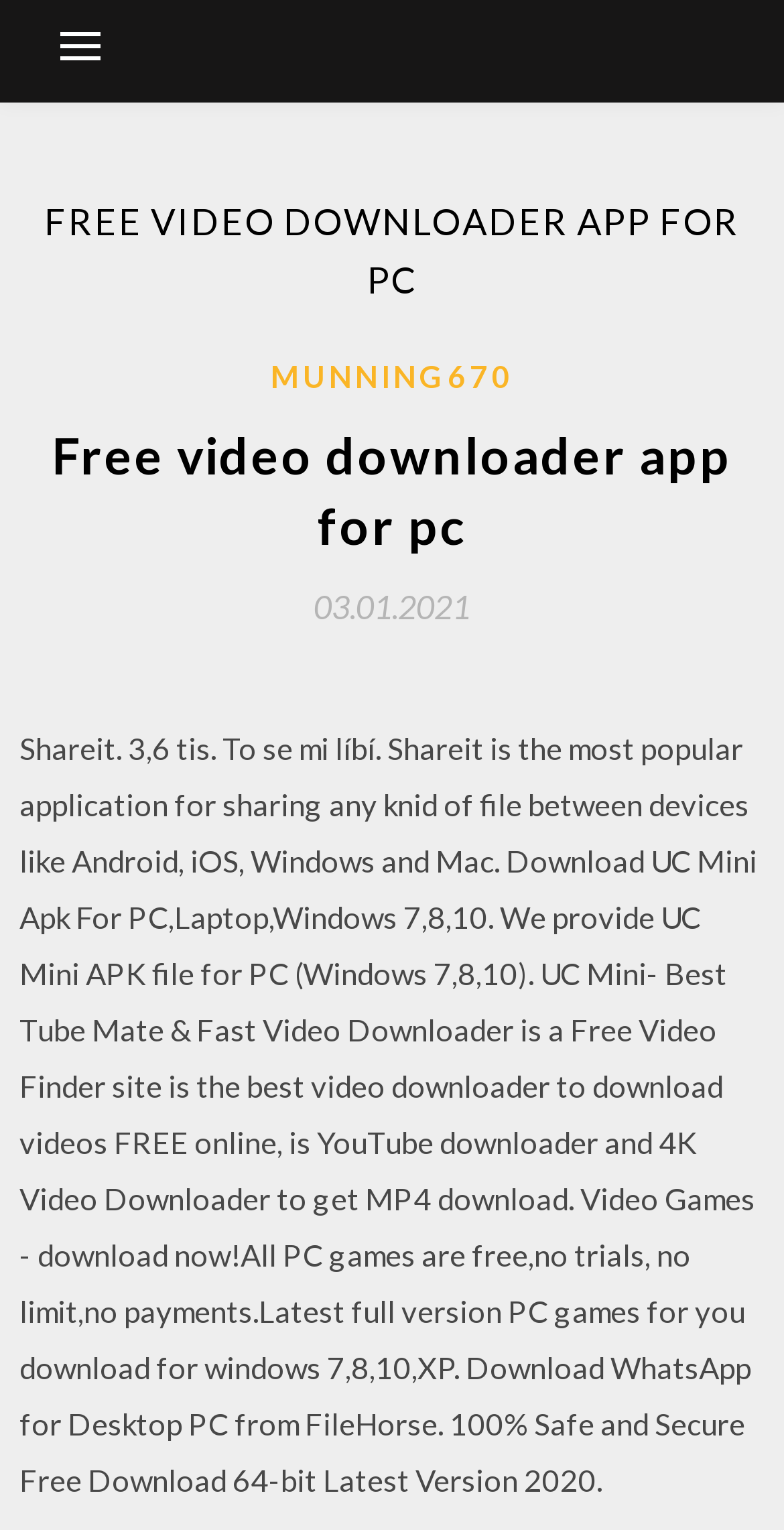Based on the image, please elaborate on the answer to the following question:
What is the purpose of this app?

Based on the webpage content, it appears that the app is a free video and music downloader, compatible with various devices such as Windows phone, PC, Android, and iOS. The app allows users to download videos and music for free.